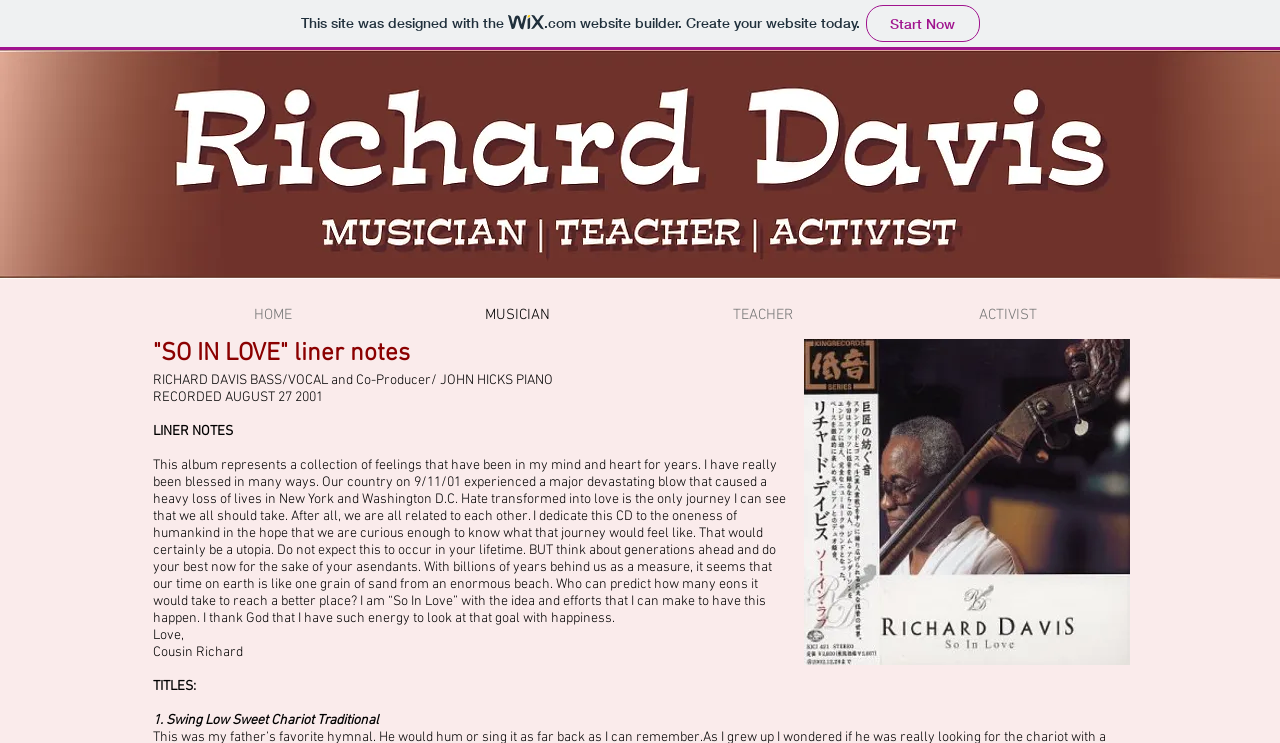What is the first song title?
Please provide a single word or phrase in response based on the screenshot.

Swing Low Sweet Chariot